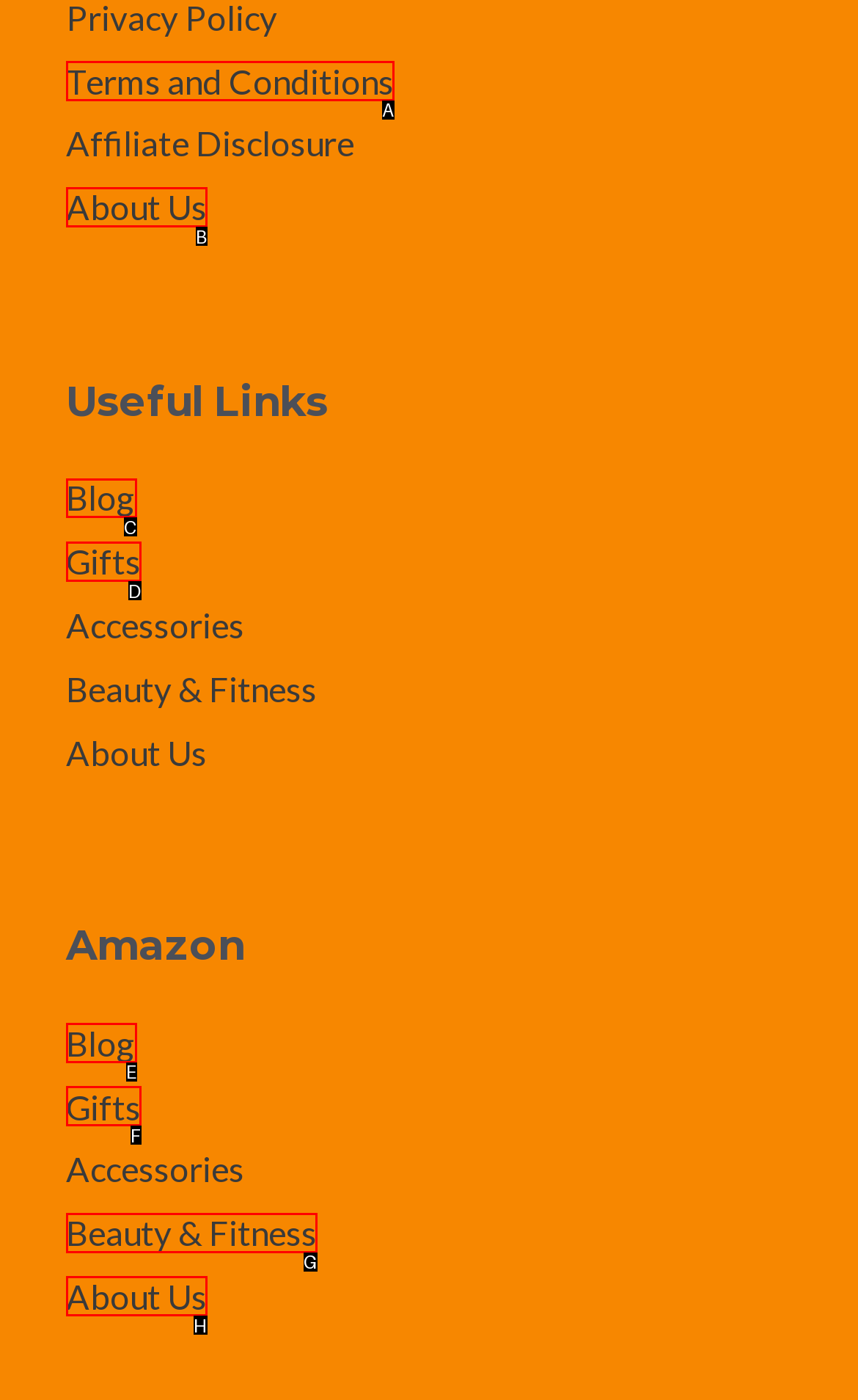Which choice should you pick to execute the task: Explore Blog
Respond with the letter associated with the correct option only.

C